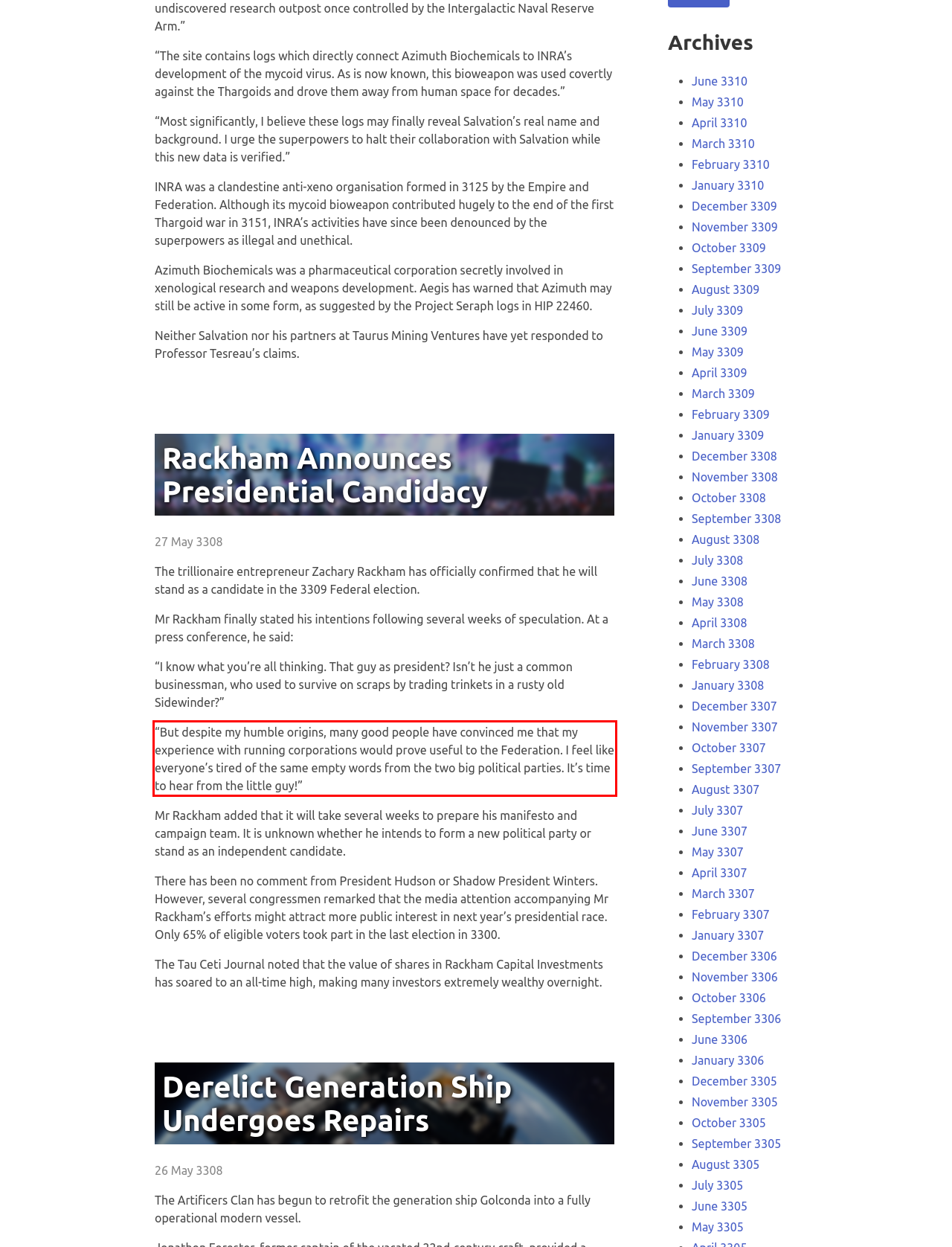Analyze the webpage screenshot and use OCR to recognize the text content in the red bounding box.

“But despite my humble origins, many good people have convinced me that my experience with running corporations would prove useful to the Federation. I feel like everyone’s tired of the same empty words from the two big political parties. It’s time to hear from the little guy!”